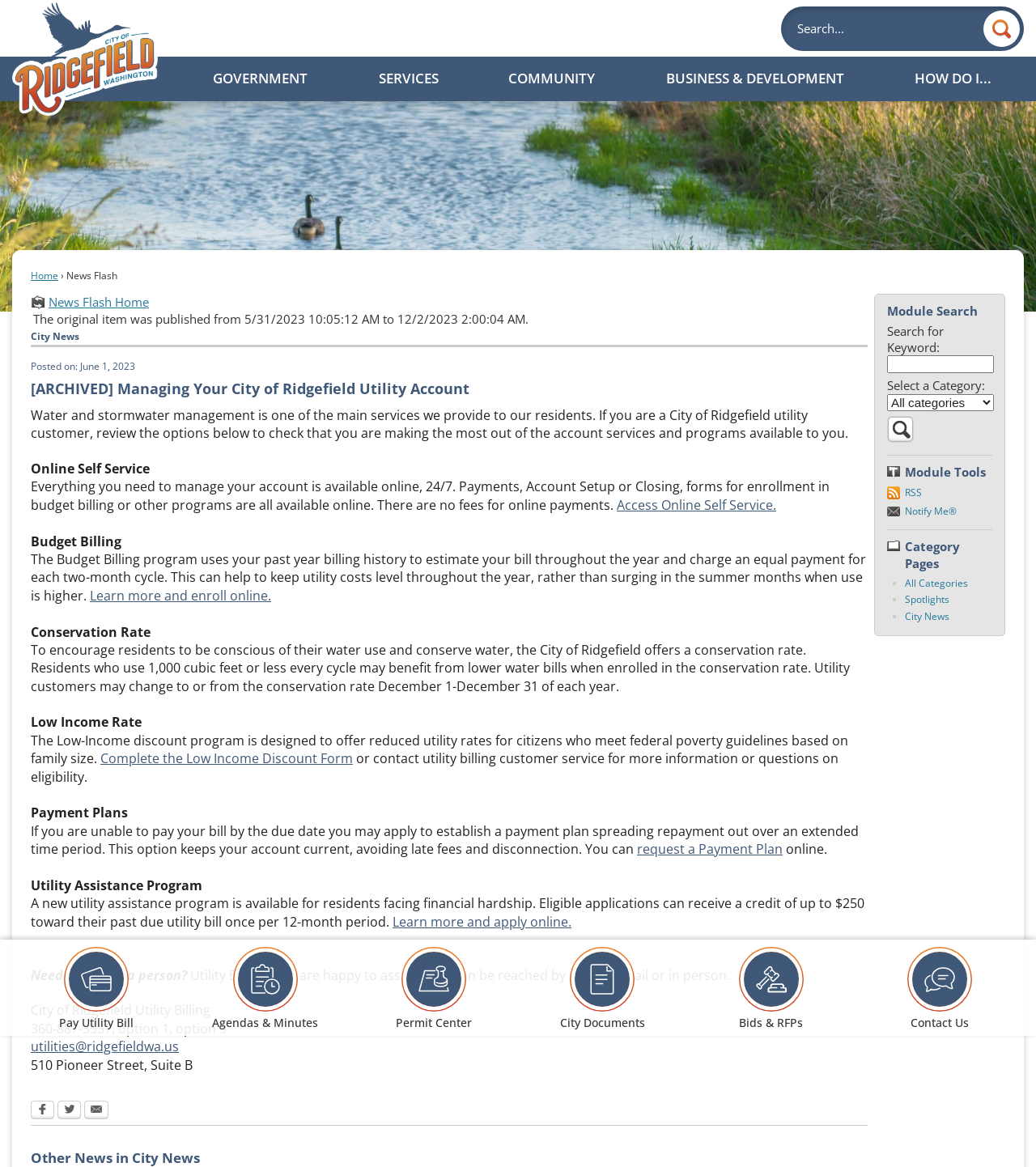Locate the bounding box coordinates of the element that should be clicked to execute the following instruction: "Search for Keyword:".

[0.856, 0.305, 0.959, 0.32]